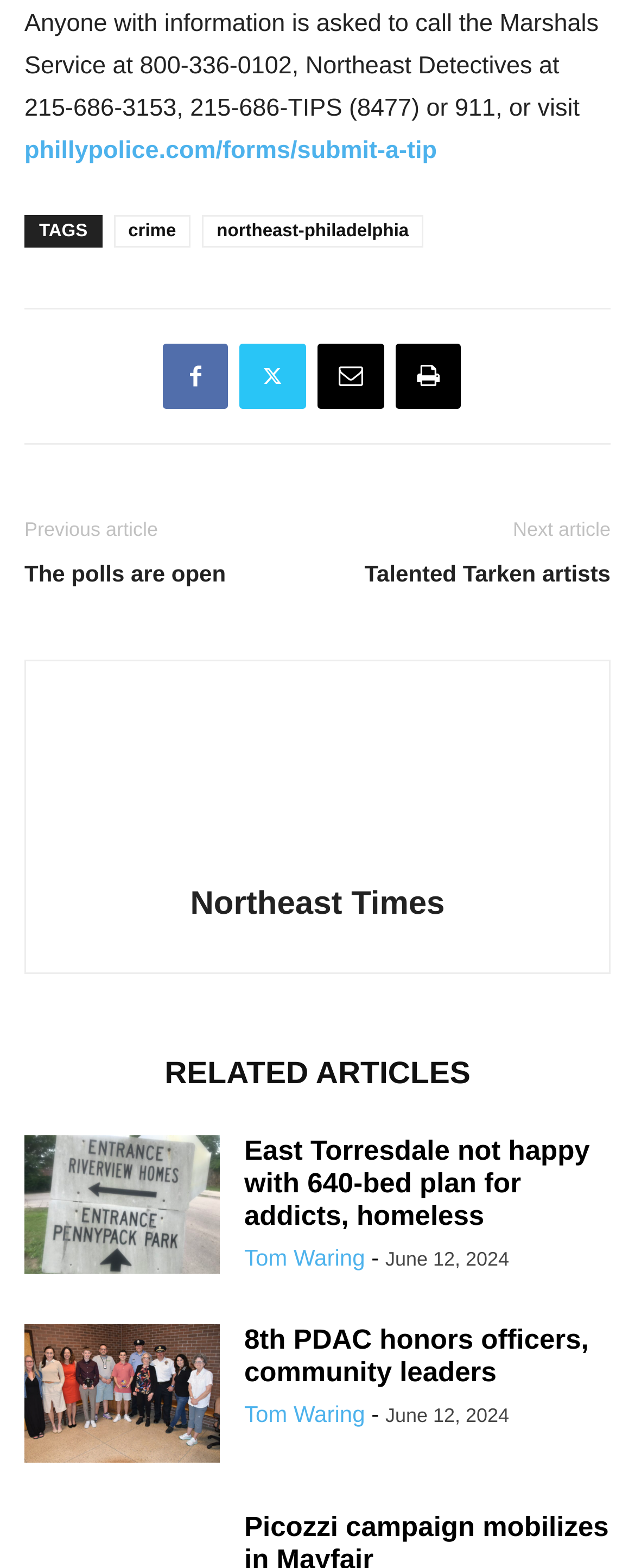Select the bounding box coordinates of the element I need to click to carry out the following instruction: "Call the Marshals Service".

[0.038, 0.006, 0.943, 0.078]